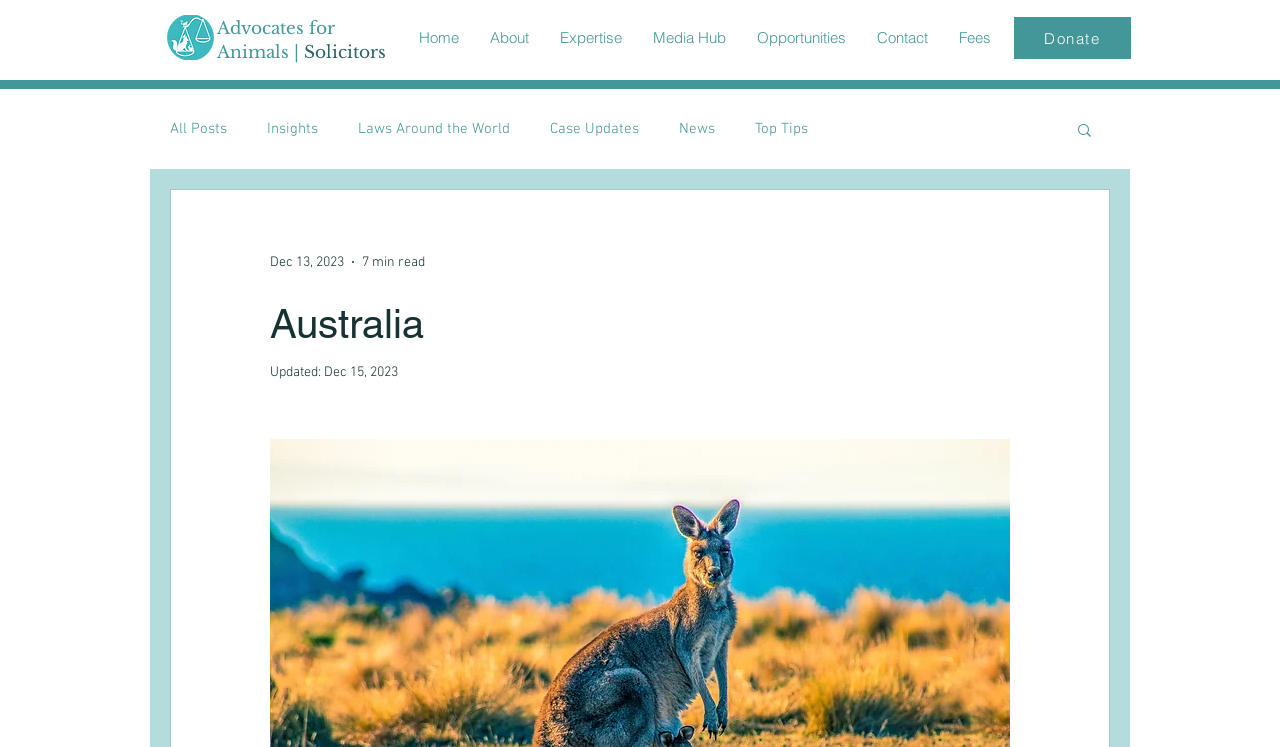Look at the image and give a detailed response to the following question: What is the purpose of the 'Donate' link?

The 'Donate' link is located at the top-right corner of the webpage, suggesting that its purpose is to allow users to make a donation, likely to support the cause of animal advocacy.